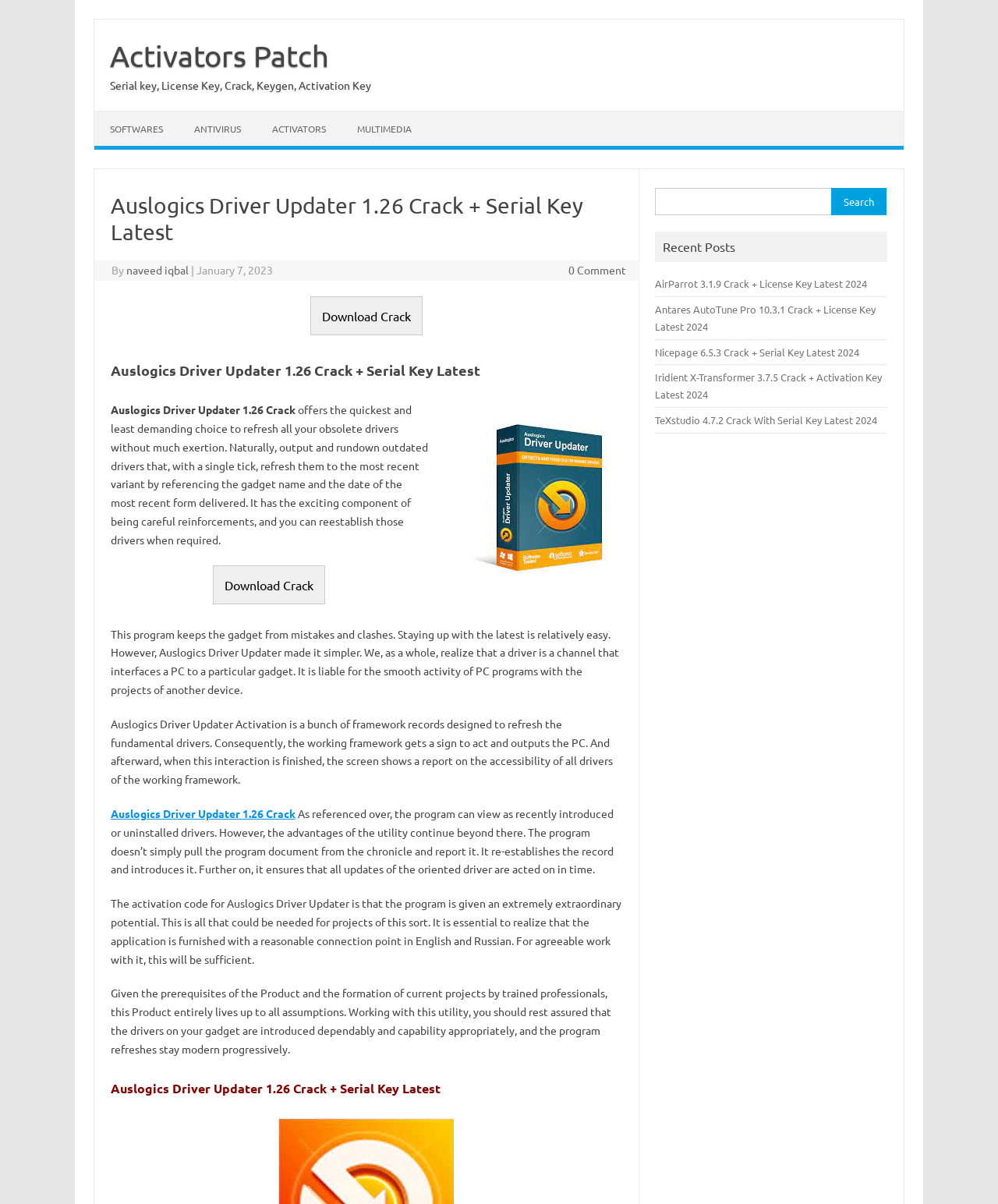What is the date of the article?
Please respond to the question thoroughly and include all relevant details.

The date of the article is mentioned as 'January 7, 2023', which indicates when the article was published or updated.